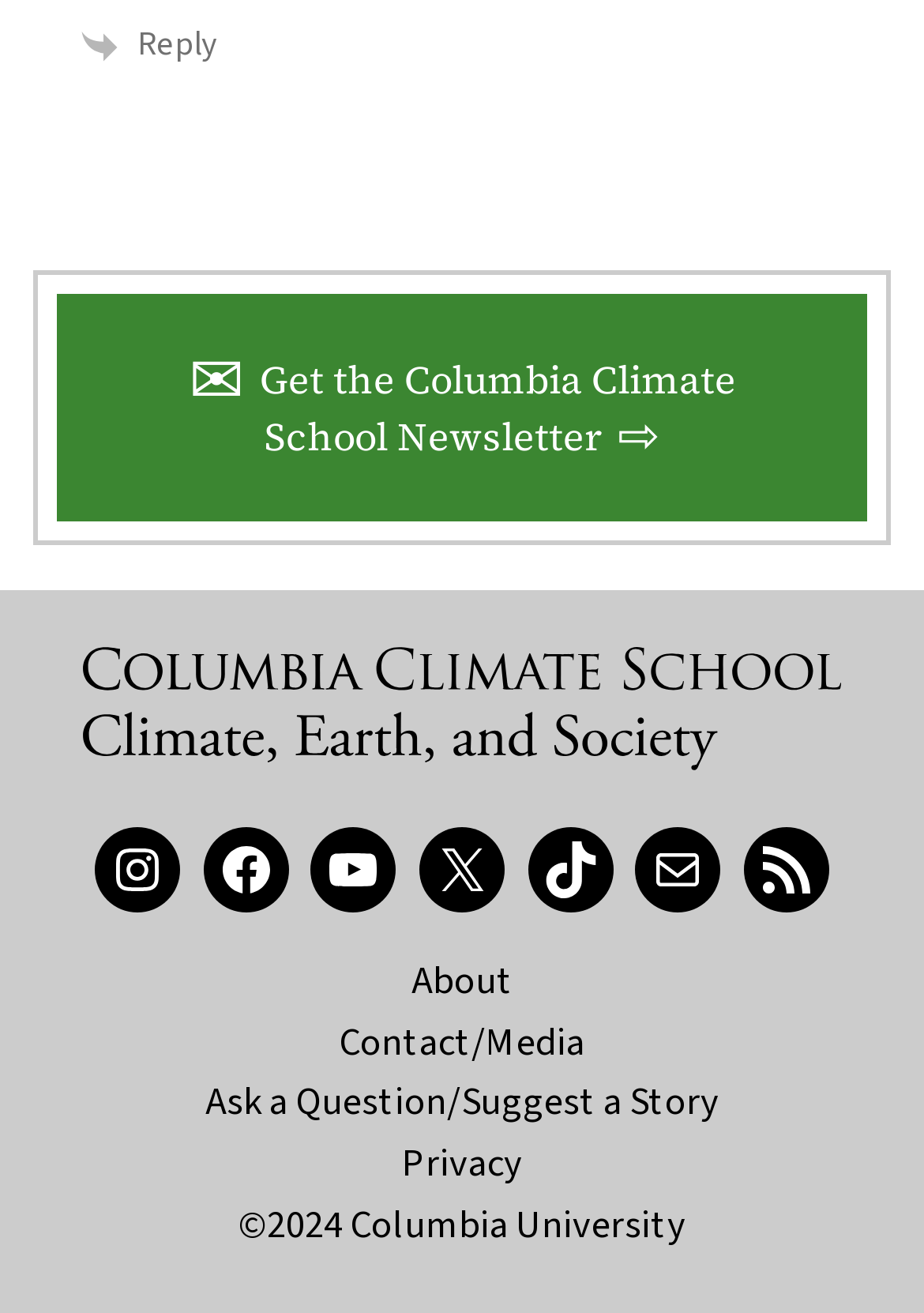Predict the bounding box of the UI element that fits this description: "©2024 Columbia University".

[0.258, 0.912, 0.742, 0.953]